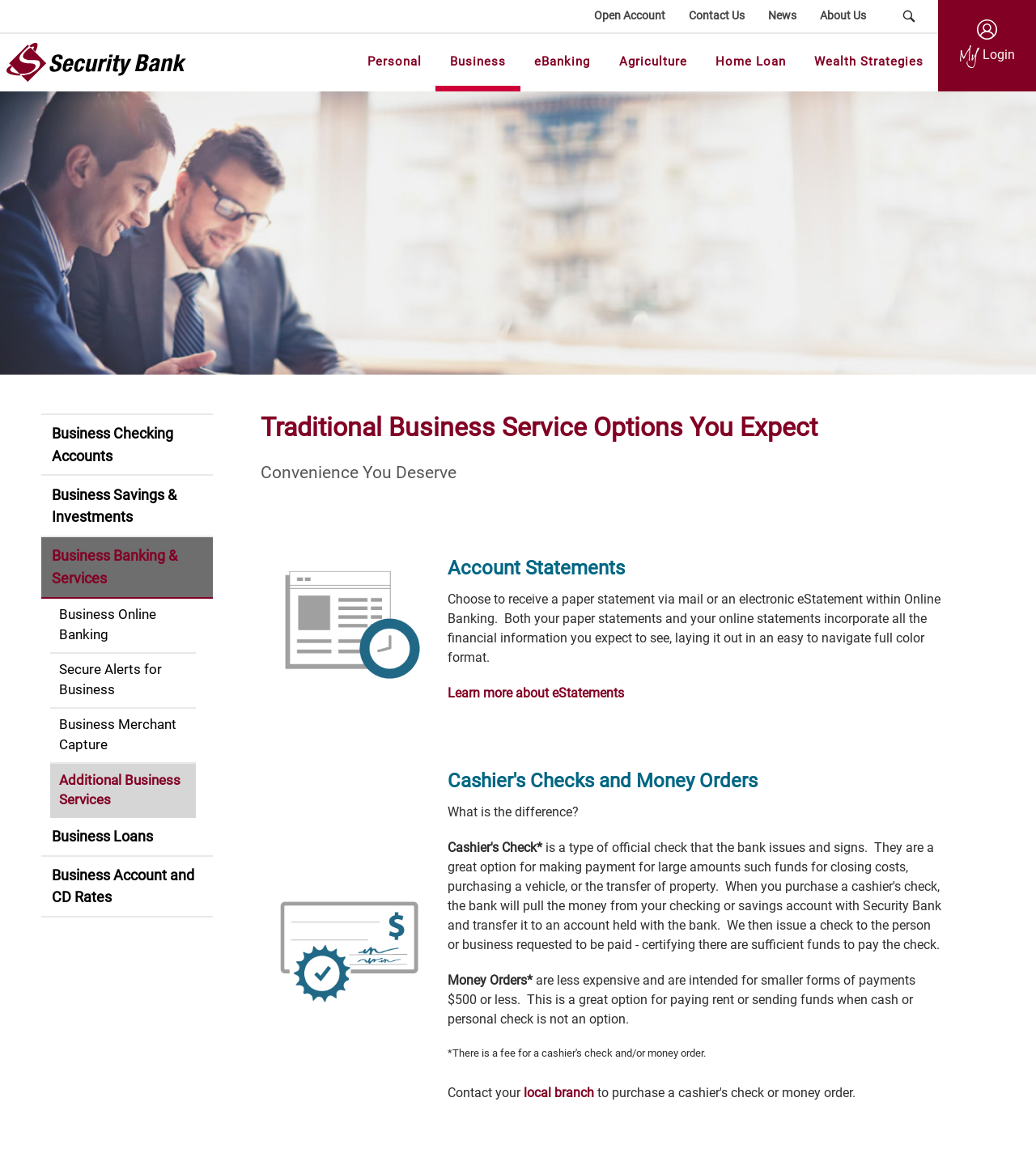What is the heading above the gridcell containing 'Account Statements'?
Please provide a single word or phrase as your answer based on the screenshot.

Convenience You Deserve